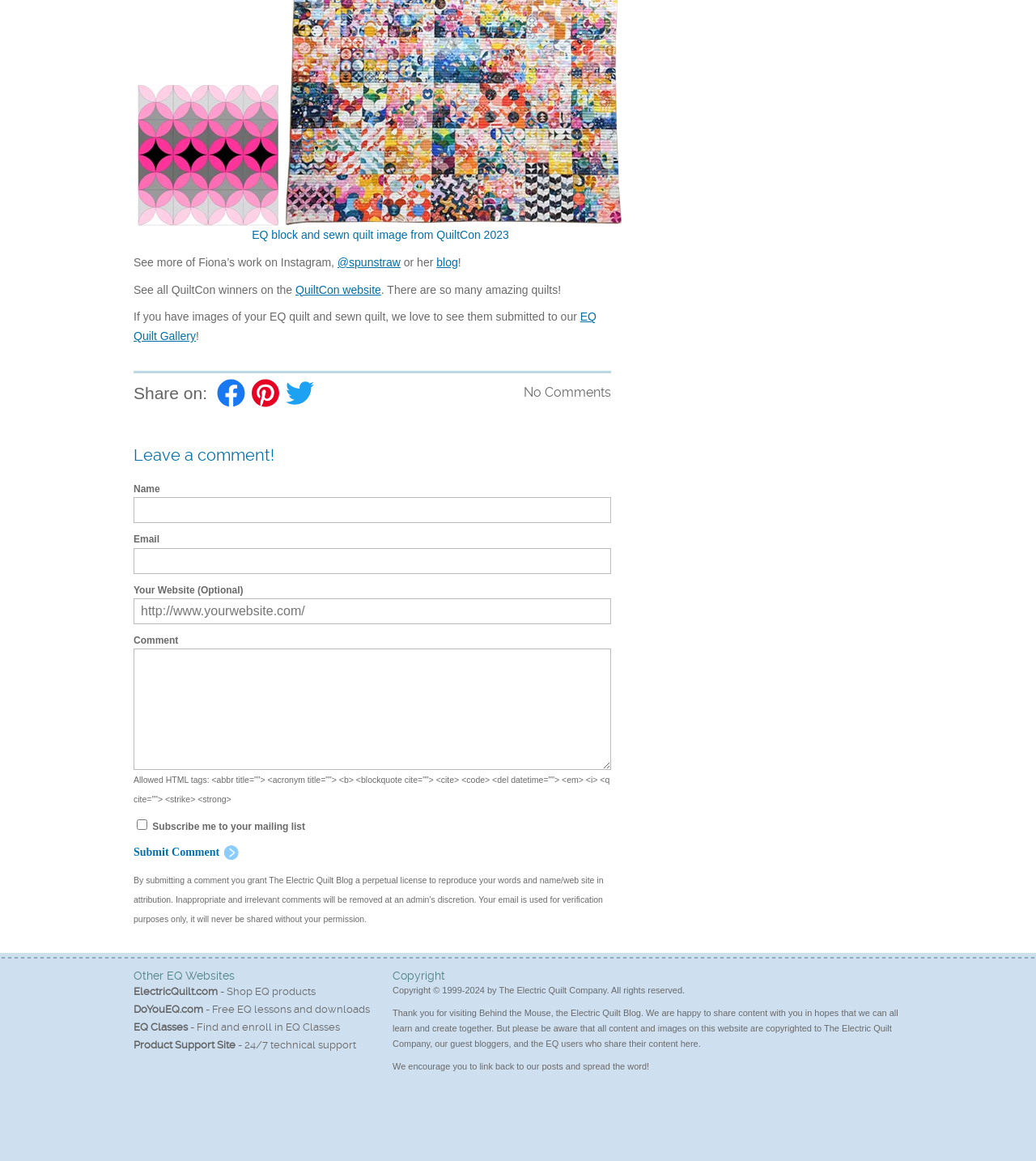Please determine the bounding box coordinates for the UI element described here. Use the format (top-left x, top-left y, bottom-right x, bottom-right y) with values bounded between 0 and 1: Share this Page on pinterest

[0.243, 0.326, 0.27, 0.351]